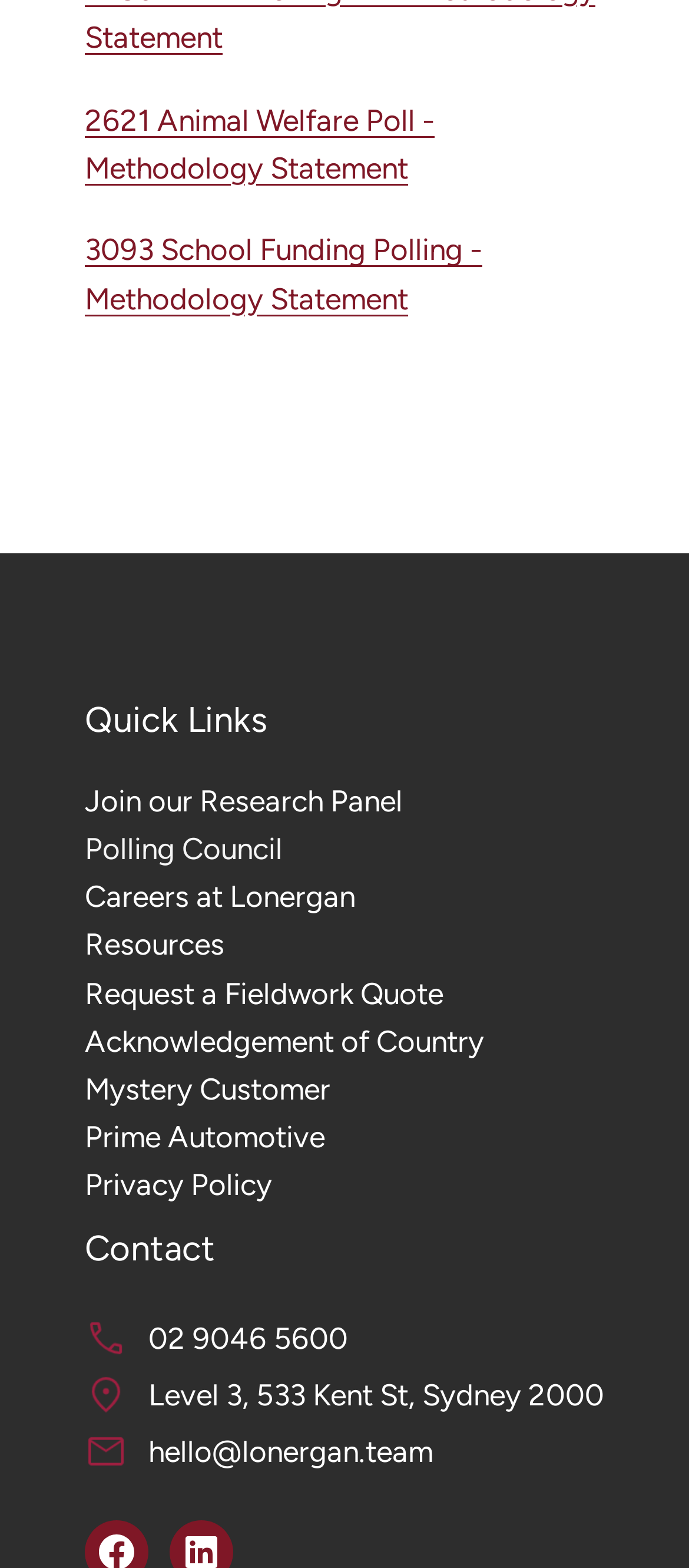Could you highlight the region that needs to be clicked to execute the instruction: "Read the acknowledgement of country"?

[0.123, 0.652, 0.703, 0.675]